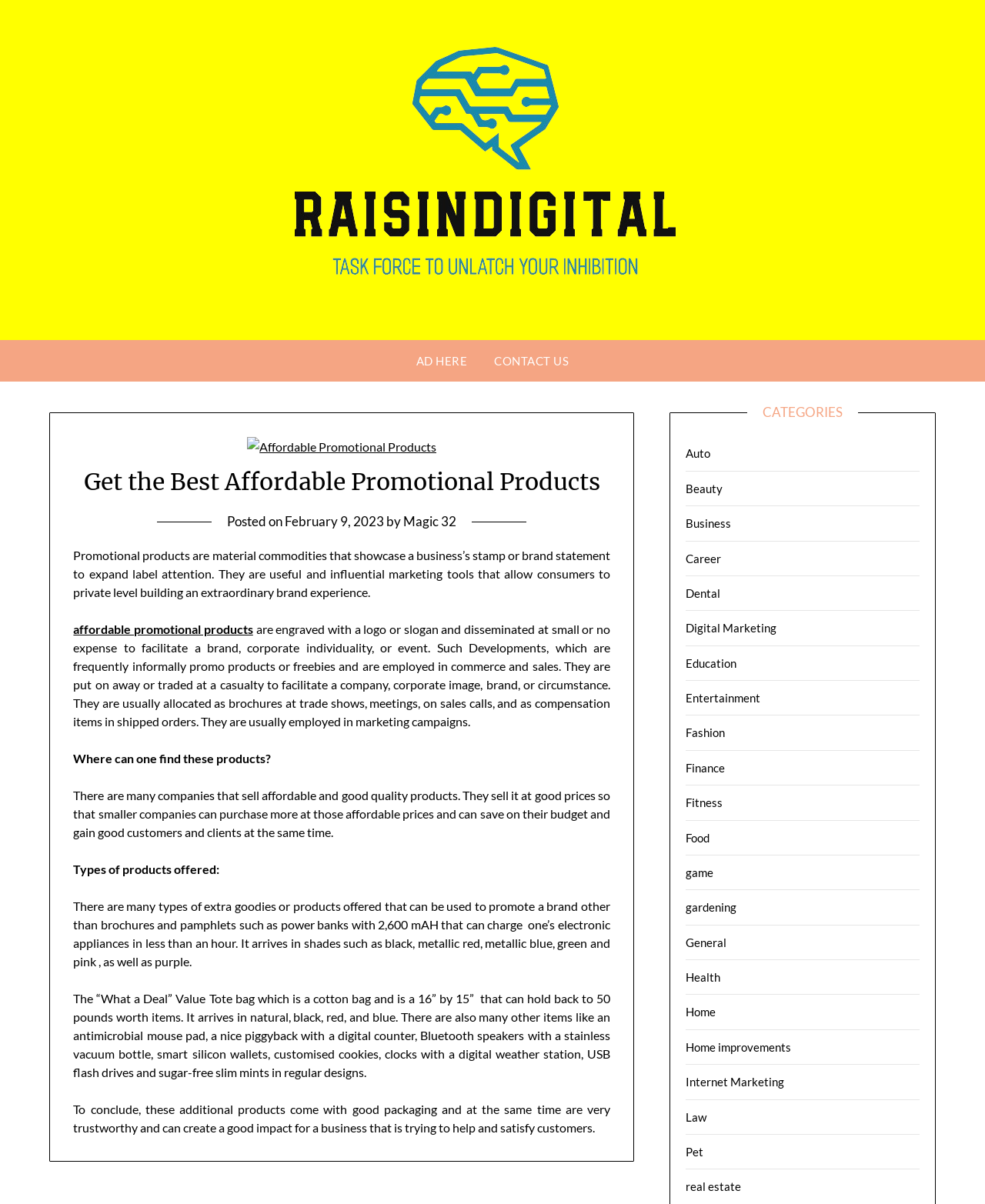Describe all the key features of the webpage in detail.

This webpage is about promotional products, with a focus on affordable options. At the top, there is a link to "Get the Best Affordable Promotional Products" and an advertisement space labeled "AD HERE". Next to it, there is a "CONTACT US" link. 

Below these links, the main content area begins, which takes up most of the page. It starts with an article that has a heading "Get the Best Affordable Promotional Products" and a brief description of what promotional products are. 

Underneath, there is a paragraph of text that explains the purpose and benefits of promotional products, followed by a link to "affordable promotional products". The text continues to describe the various types of products that can be used for promotion, such as power banks, tote bags, and customized items like cookies and clocks.

On the right side of the page, there is a list of categories, including "Auto", "Beauty", "Business", and many others, with 24 categories in total. Each category is a link that likely leads to a page with related promotional products.

Throughout the page, there are no images except for one, which is an image associated with the link "Affordable Promotional Products". The overall layout is organized, with clear headings and concise text, making it easy to navigate and understand the content.